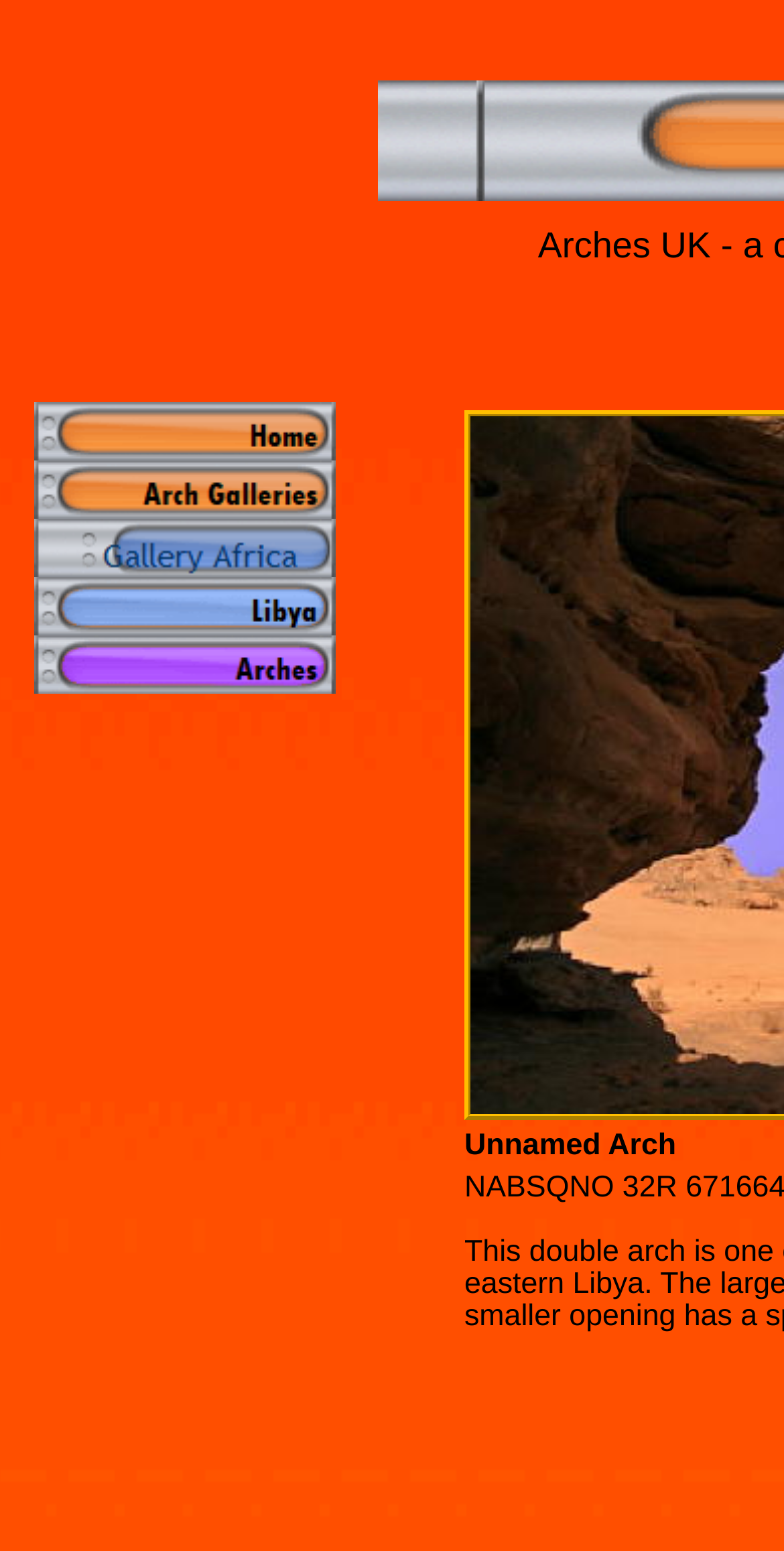Give a one-word or phrase response to the following question: How many empty table cells are there?

7